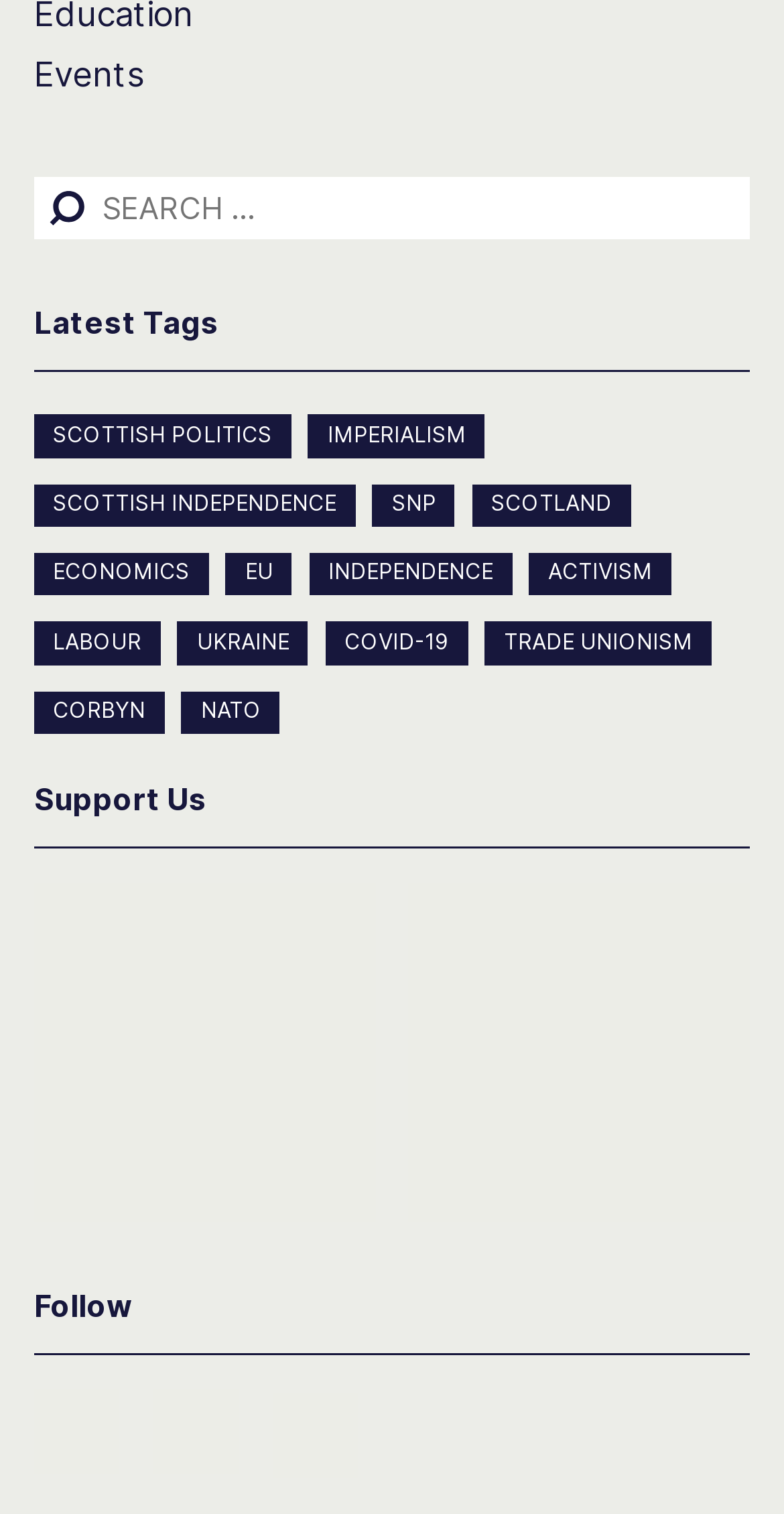Return the bounding box coordinates of the UI element that corresponds to this description: "Scottish Politics". The coordinates must be given as four float numbers in the range of 0 and 1, [left, top, right, bottom].

[0.044, 0.274, 0.372, 0.302]